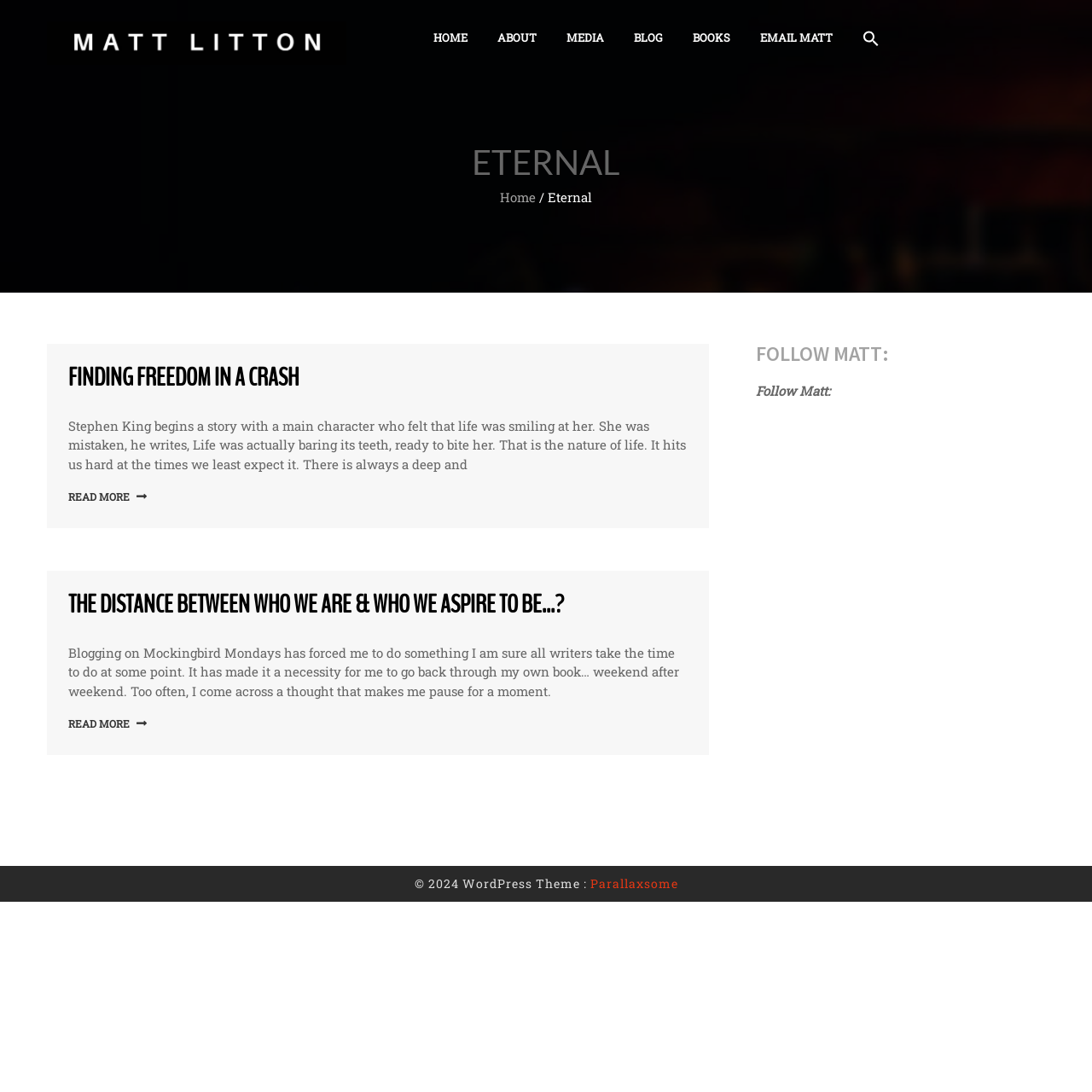Provide a one-word or one-phrase answer to the question:
What is the name of the author?

Matt Litton